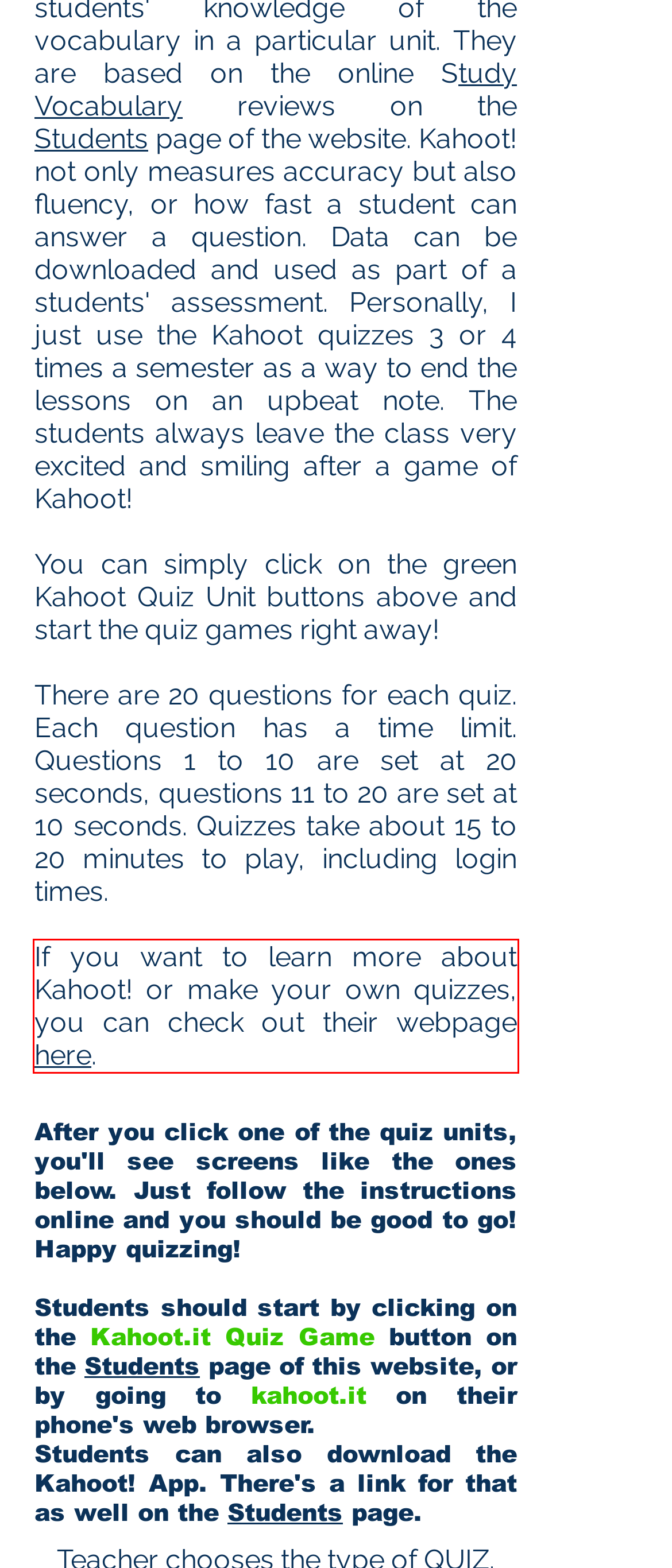Perform OCR on the text inside the red-bordered box in the provided screenshot and output the content.

If you want to learn more about Kahoot! or make your own quizzes, you can check out their webpage here.